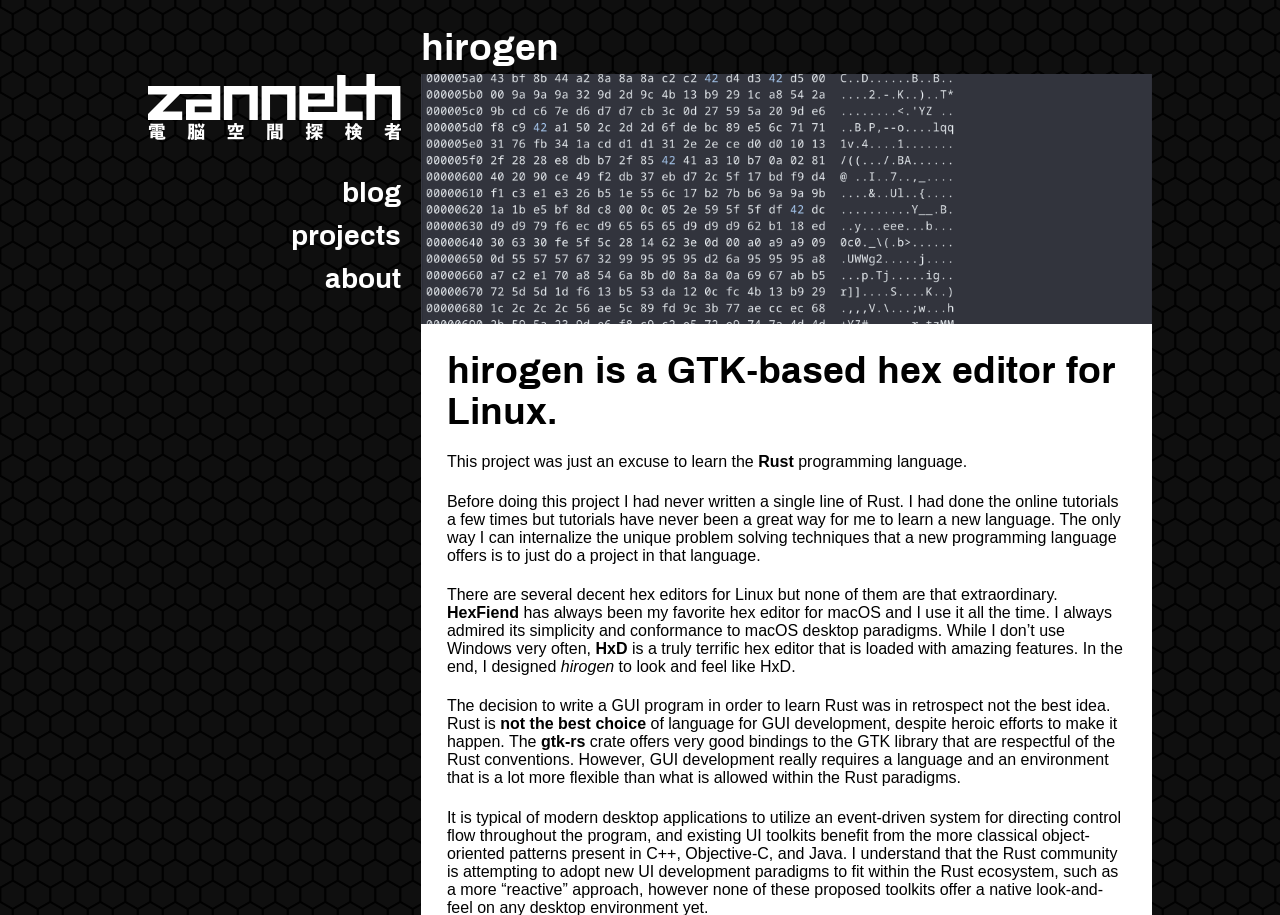What is hirogen?
Look at the screenshot and respond with a single word or phrase.

GTK-based hex editor for Linux